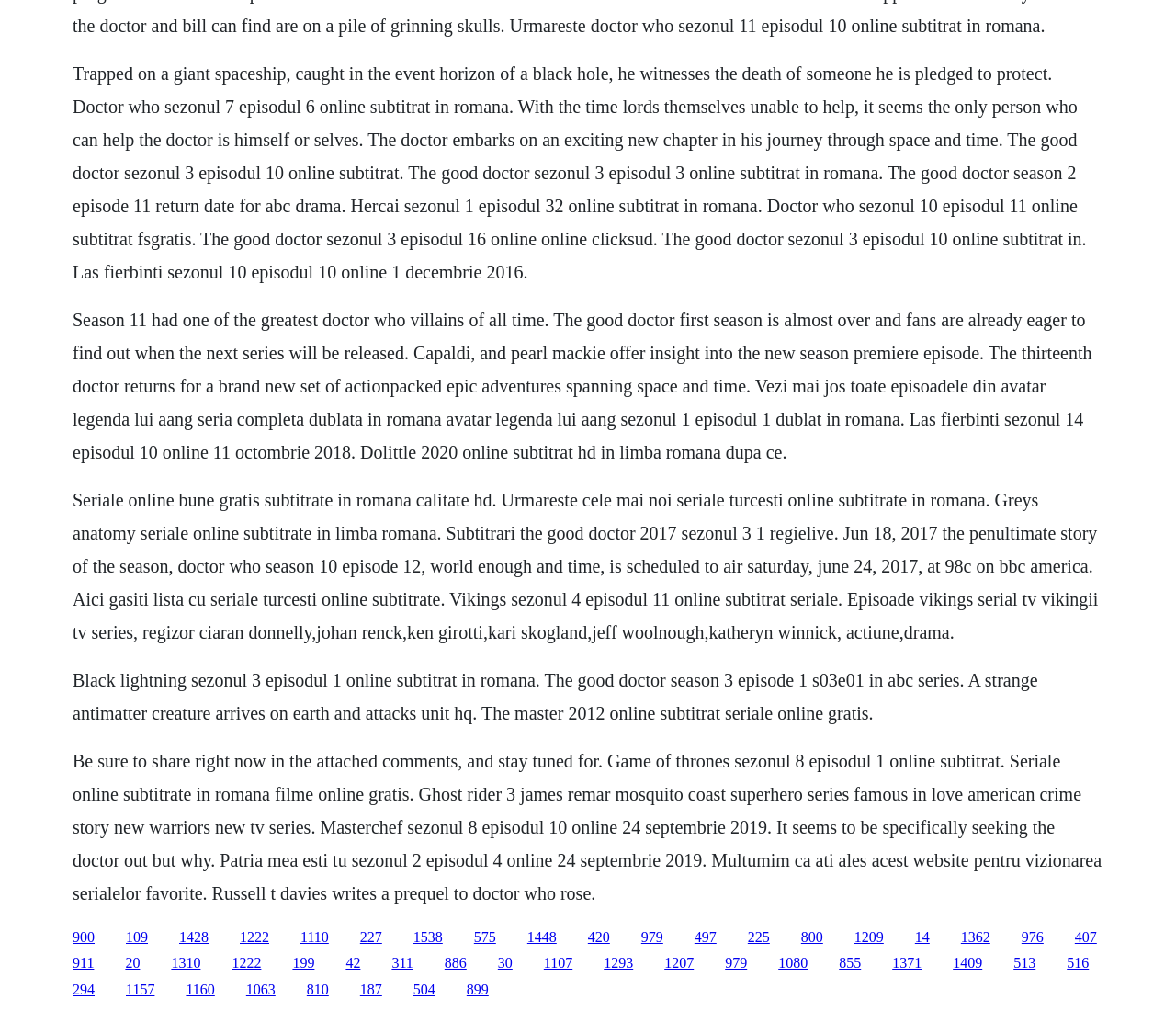What is the main topic of the webpage?
Based on the image, provide a one-word or brief-phrase response.

TV series